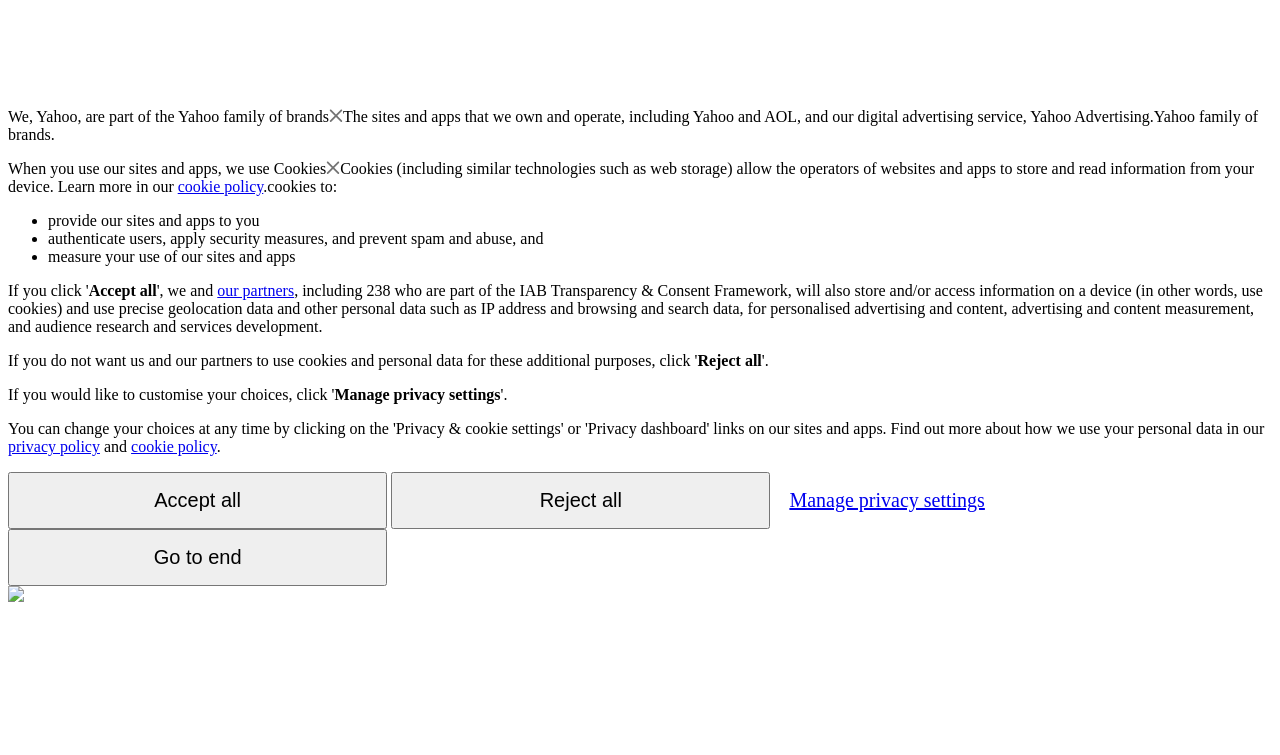Kindly determine the bounding box coordinates for the area that needs to be clicked to execute this instruction: "View the 'cookie policy'".

[0.102, 0.58, 0.169, 0.603]